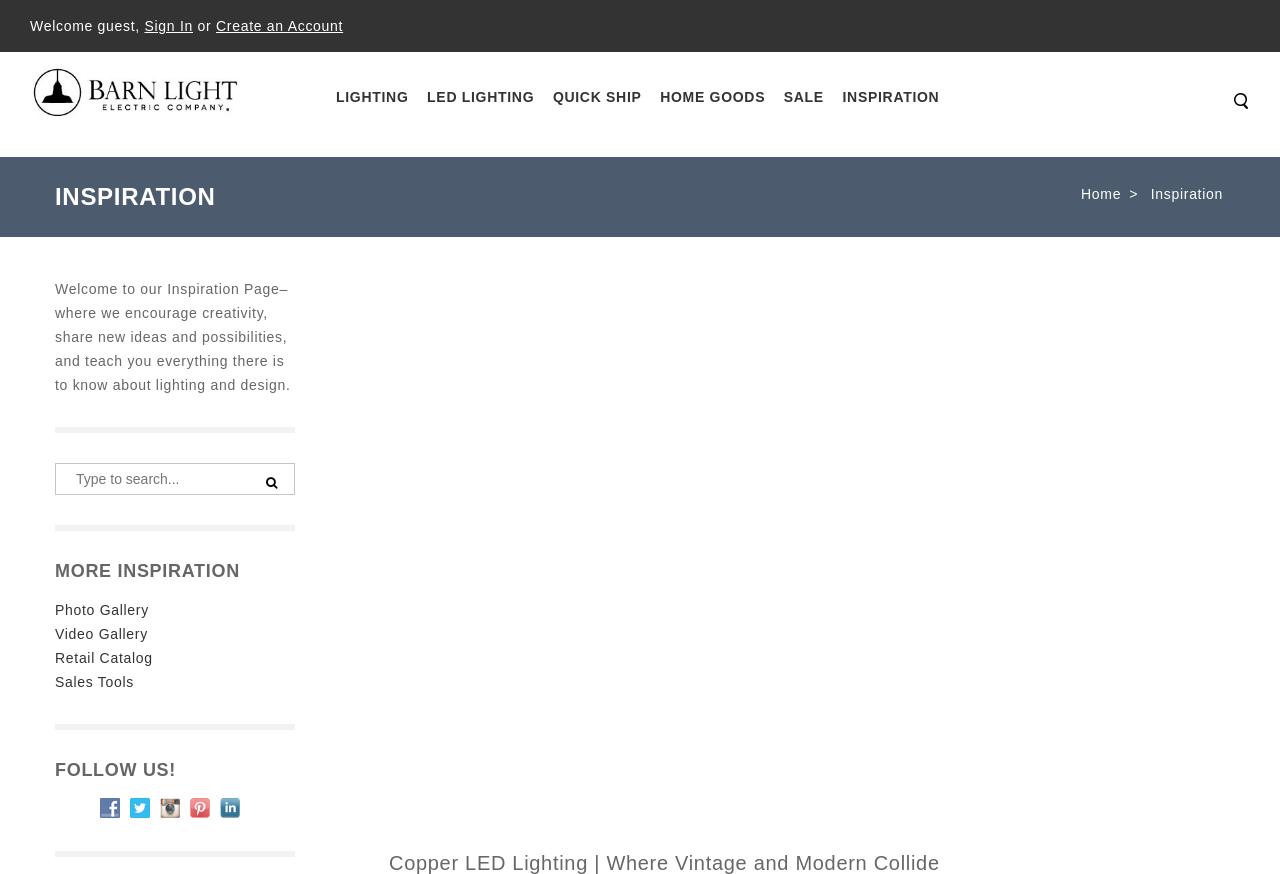Determine the bounding box coordinates of the region that needs to be clicked to achieve the task: "Go to the home page".

[0.843, 0.211, 0.878, 0.233]